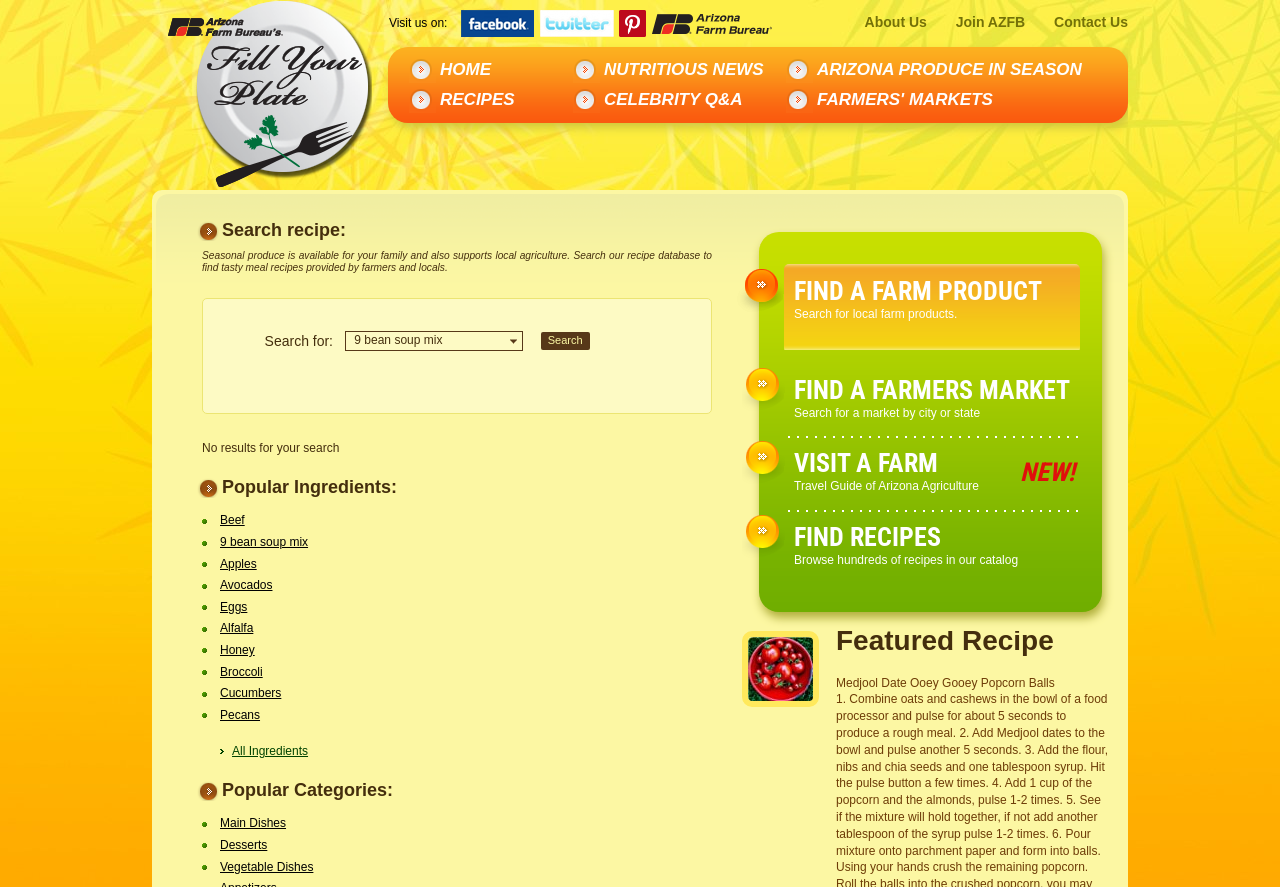Extract the bounding box coordinates for the UI element described as: "Home".

[0.344, 0.062, 0.395, 0.096]